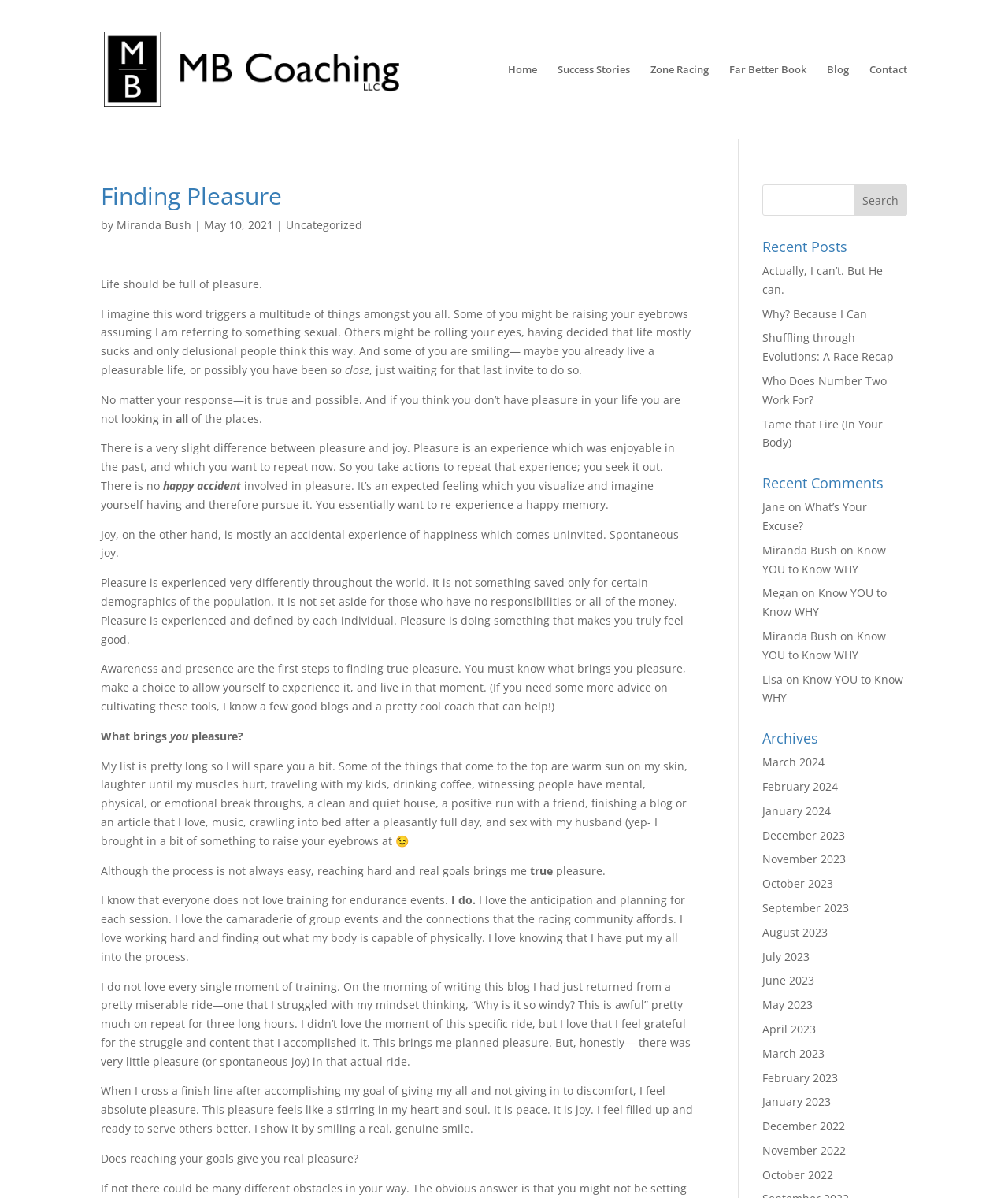What is the difference between pleasure and joy?
Based on the image, answer the question with a single word or brief phrase.

Pleasure is expected, joy is spontaneous